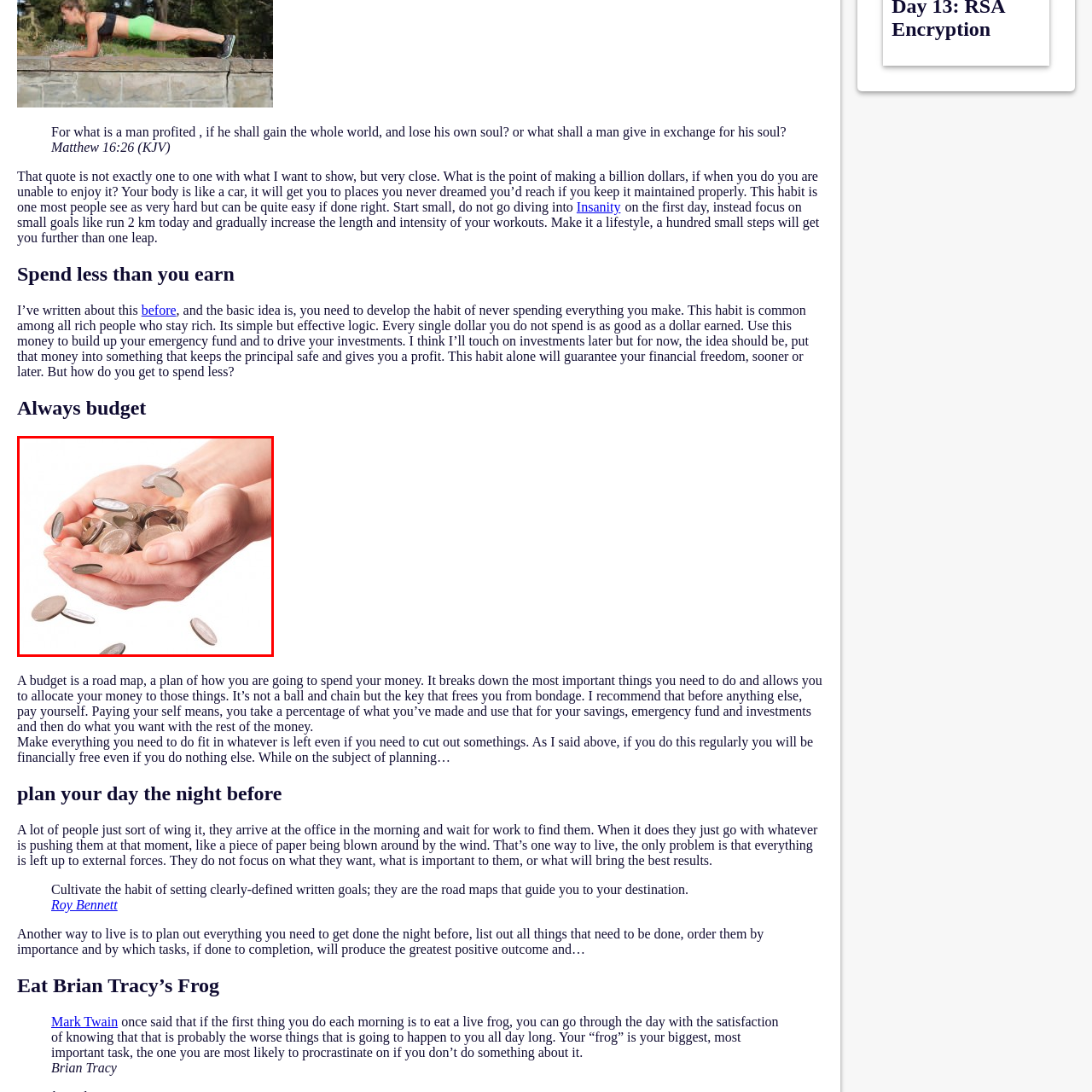View the segment outlined in white, What is the theme of the image? 
Answer using one word or phrase.

financial management